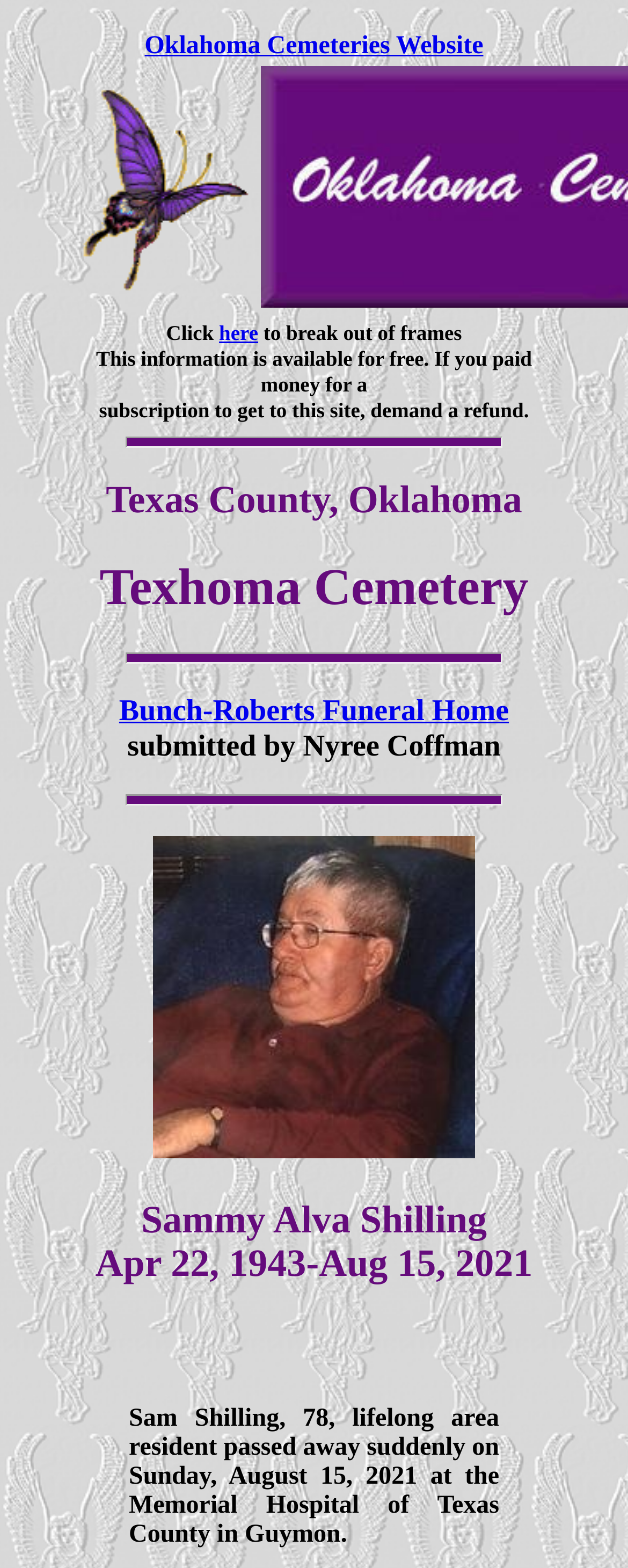Summarize the webpage with a detailed and informative caption.

The webpage appears to be a genealogy and historical information page, specifically focused on cemeteries and obituaries in connection with okcemeteries.net. 

At the top, there is a link to the "Oklahoma Cemeteries Website" accompanied by a small "butterfly" image. Below this, there is a message that says "Click here to break out of frames" and a statement about the information being available for free, with a warning to demand a refund if someone paid for a subscription to access this site.

The main content of the page is divided into sections, separated by horizontal lines. The first section is headed by "Texas County, Oklahoma" and "Texhoma Cemetery". The next section is headed by "Bunch-Roberts Funeral Home submitted by Nyree Coffman", which includes a link to the funeral home's website. 

The following sections are headed by empty headings, and the final section is headed by "Sammy Alva Shilling Apr 22, 1943-Aug 15, 2021", which appears to be an obituary. The obituary text is presented in a blockquote, describing the life and passing of Sam Shilling.